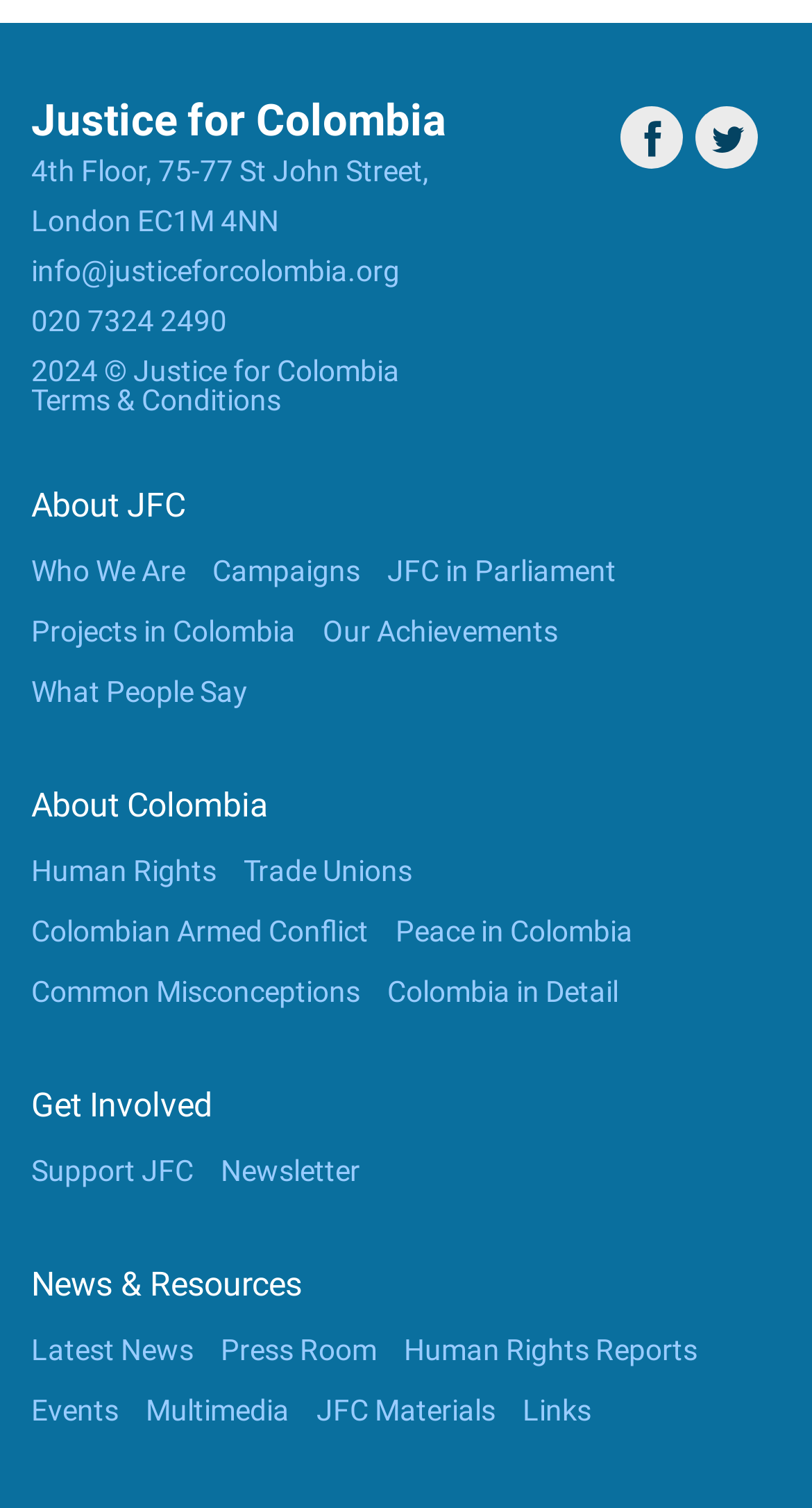How many social media links are present?
Please use the image to provide an in-depth answer to the question.

There are two social media links present on the webpage, which are represented by image elements with bounding box coordinates [0.771, 0.074, 0.835, 0.109] and [0.863, 0.074, 0.927, 0.109] respectively.